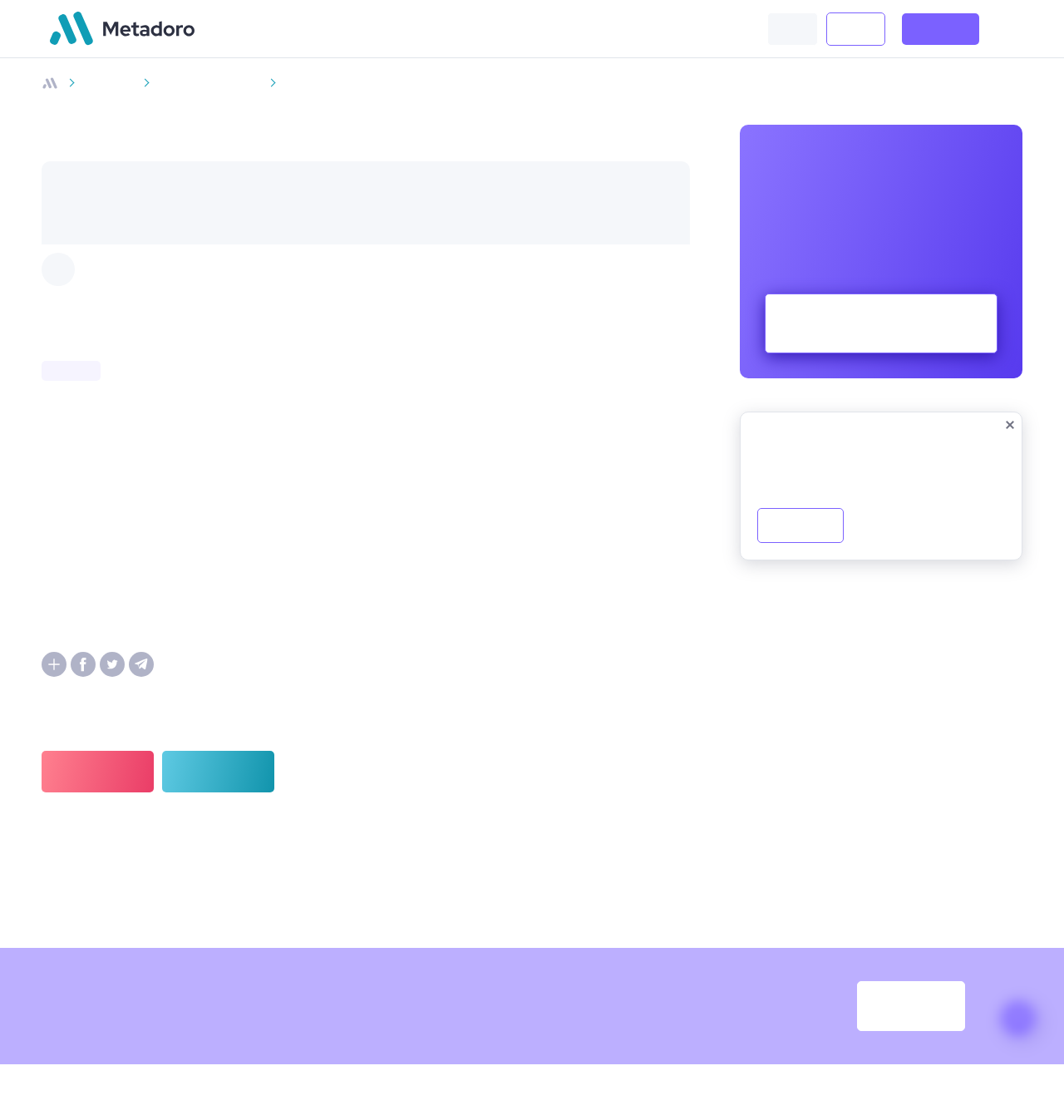Using the format (top-left x, top-left y, bottom-right x, bottom-right y), and given the element description, identify the bounding box coordinates within the screenshot: News and analysis

[0.153, 0.067, 0.244, 0.082]